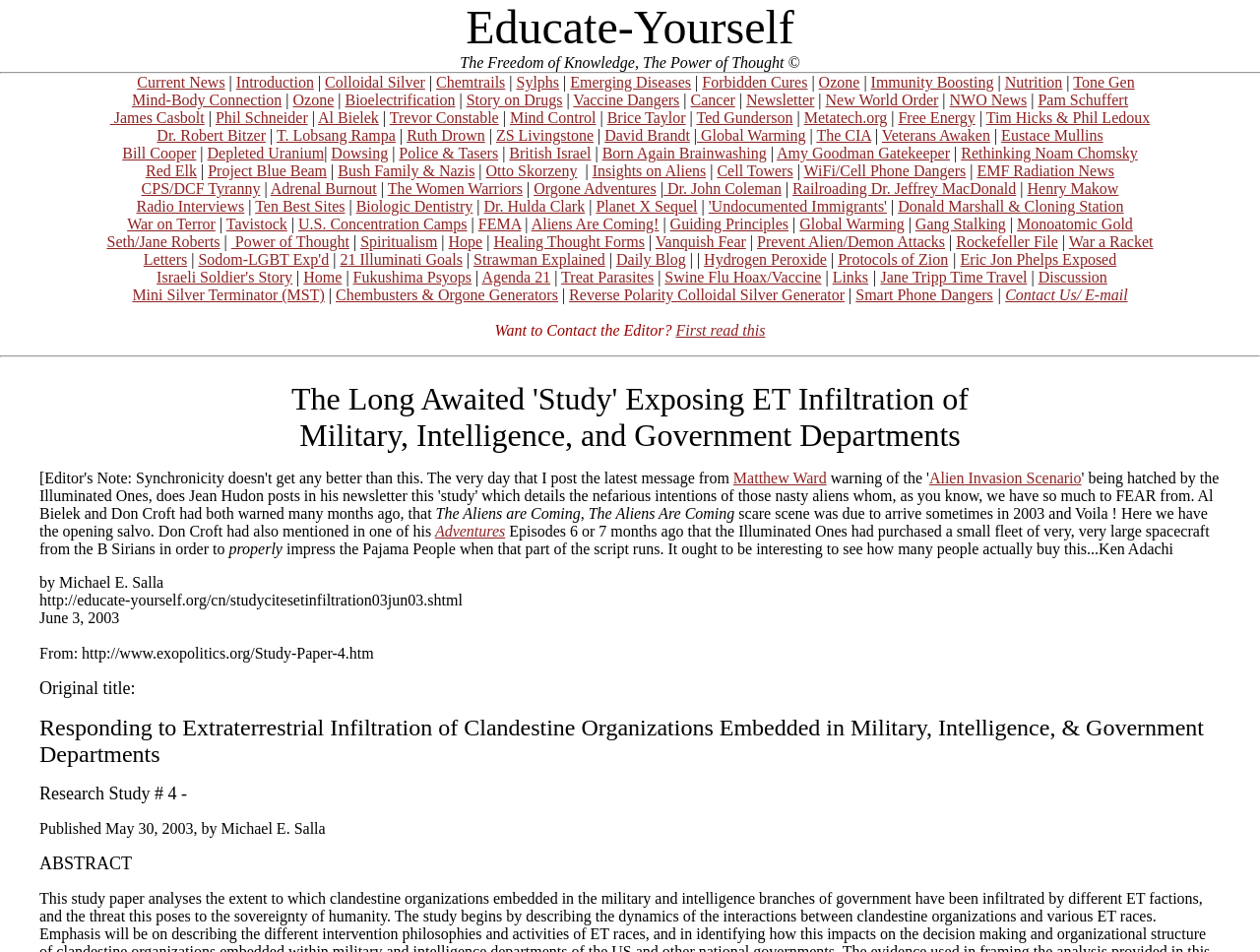Review the image closely and give a comprehensive answer to the question: What are the main categories listed on the webpage?

The main categories listed on the webpage are 'Current News', 'Introduction', 'Colloidal Silver', and many others, which are presented as links in a table row on the webpage.